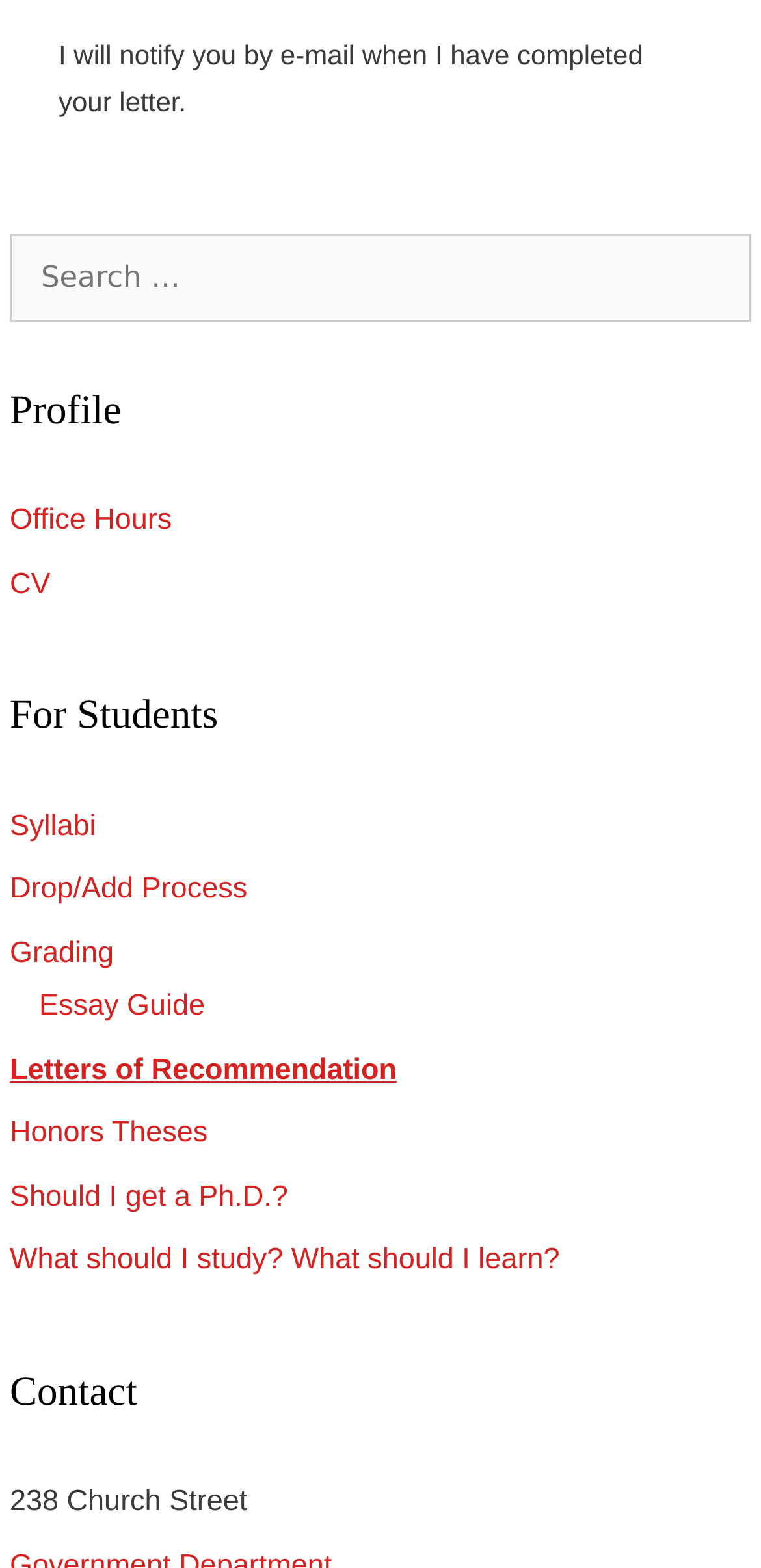What is the professor's office address?
Using the visual information from the image, give a one-word or short-phrase answer.

238 Church Street